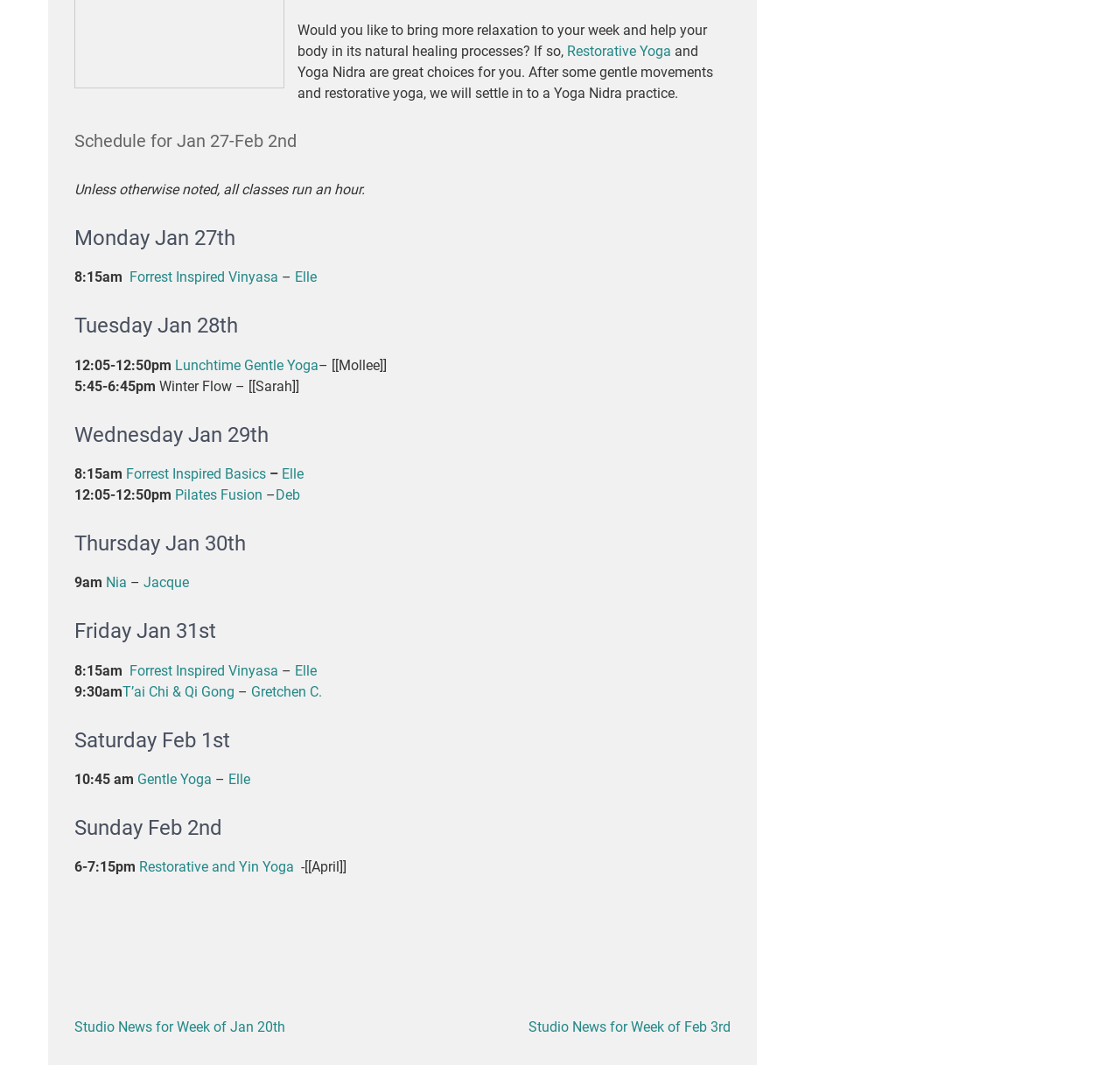Identify the bounding box coordinates necessary to click and complete the given instruction: "Read more about Winter Flow".

[0.142, 0.355, 0.267, 0.37]